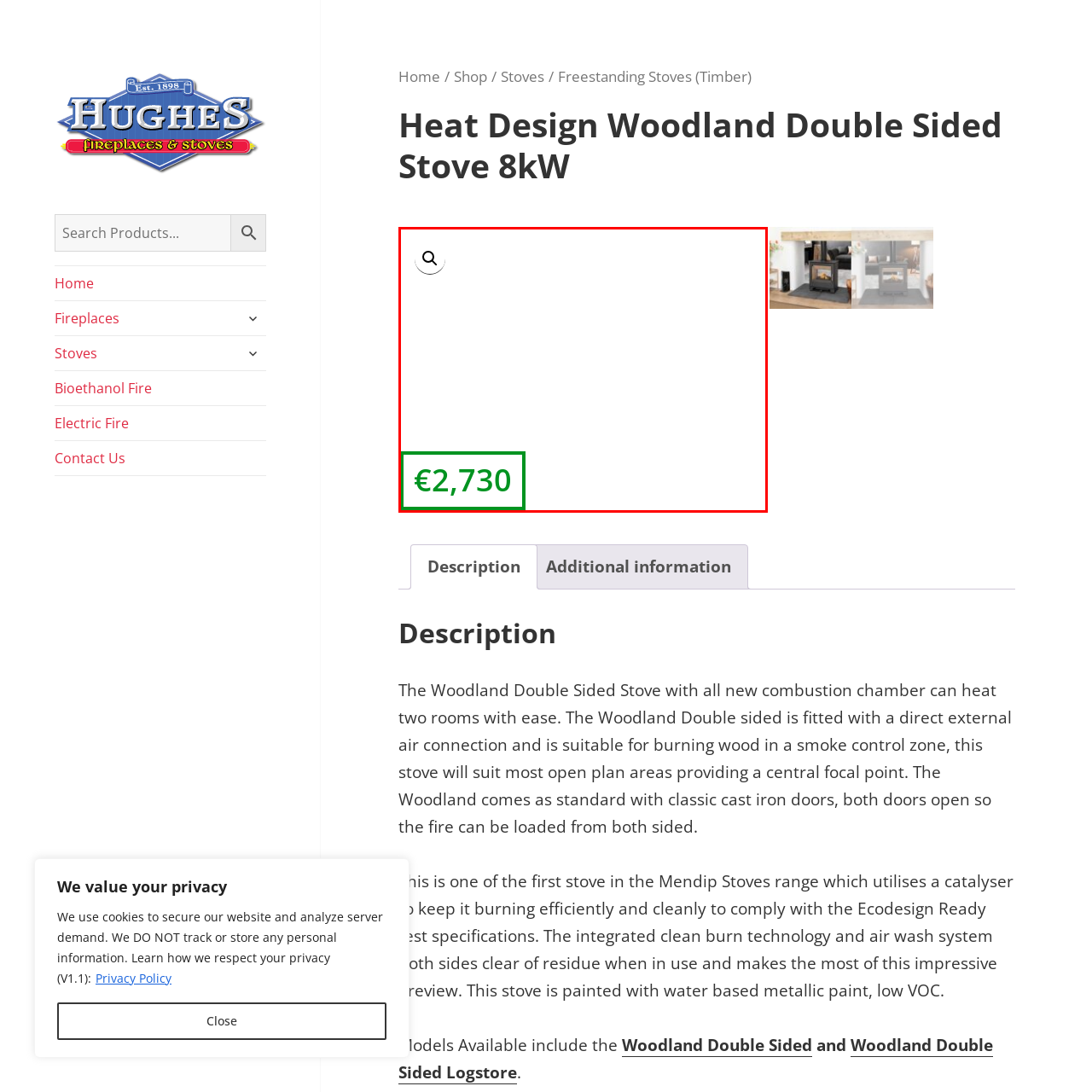Is the stove suitable for wood-burning in smoke control zones?
Pay attention to the section of the image highlighted by the red bounding box and provide a comprehensive answer to the question.

According to the caption, the stove is suitable for wood-burning, even in smoke control zones. This information is provided to highlight one of the stove's practical features.